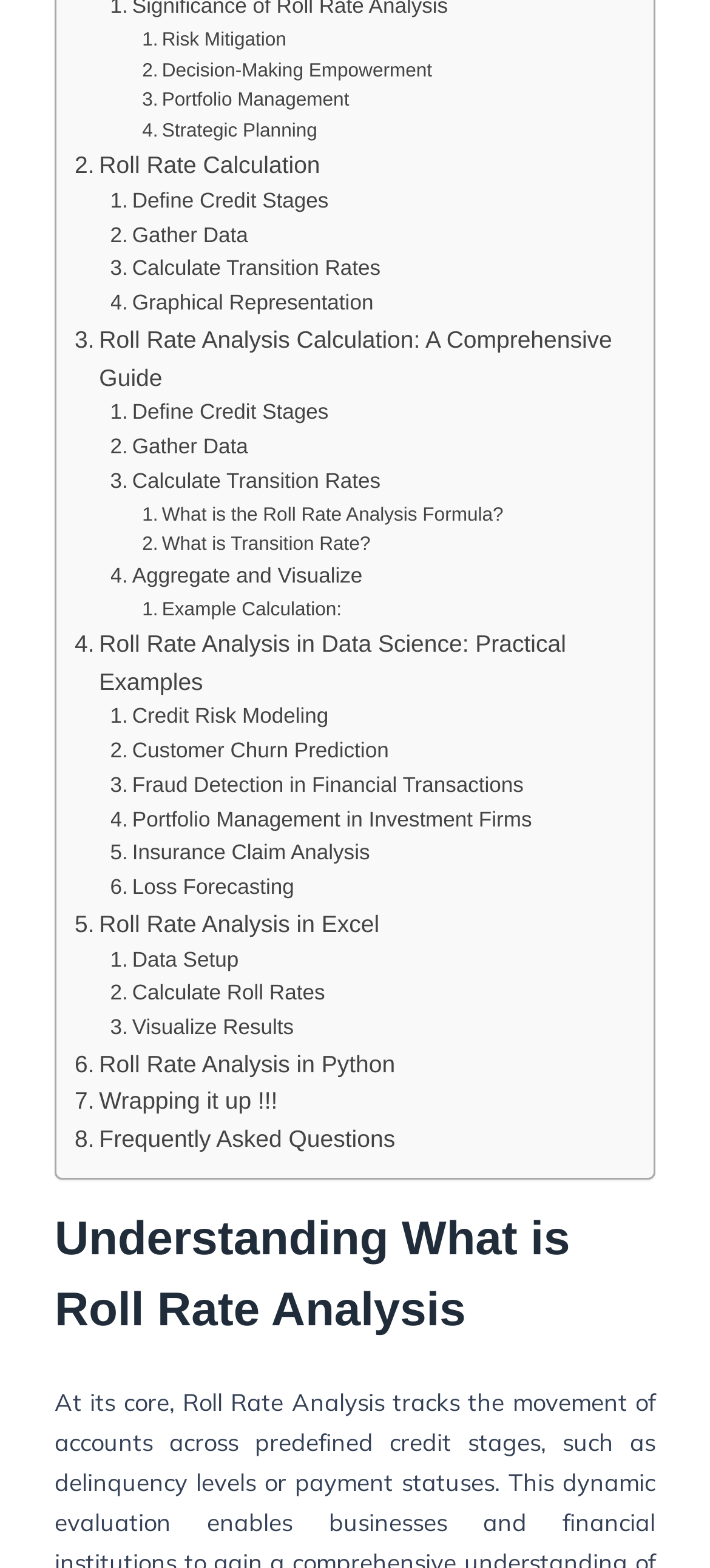Determine the bounding box coordinates for the element that should be clicked to follow this instruction: "Learn about Credit Risk Modeling". The coordinates should be given as four float numbers between 0 and 1, in the format [left, top, right, bottom].

[0.155, 0.447, 0.463, 0.469]